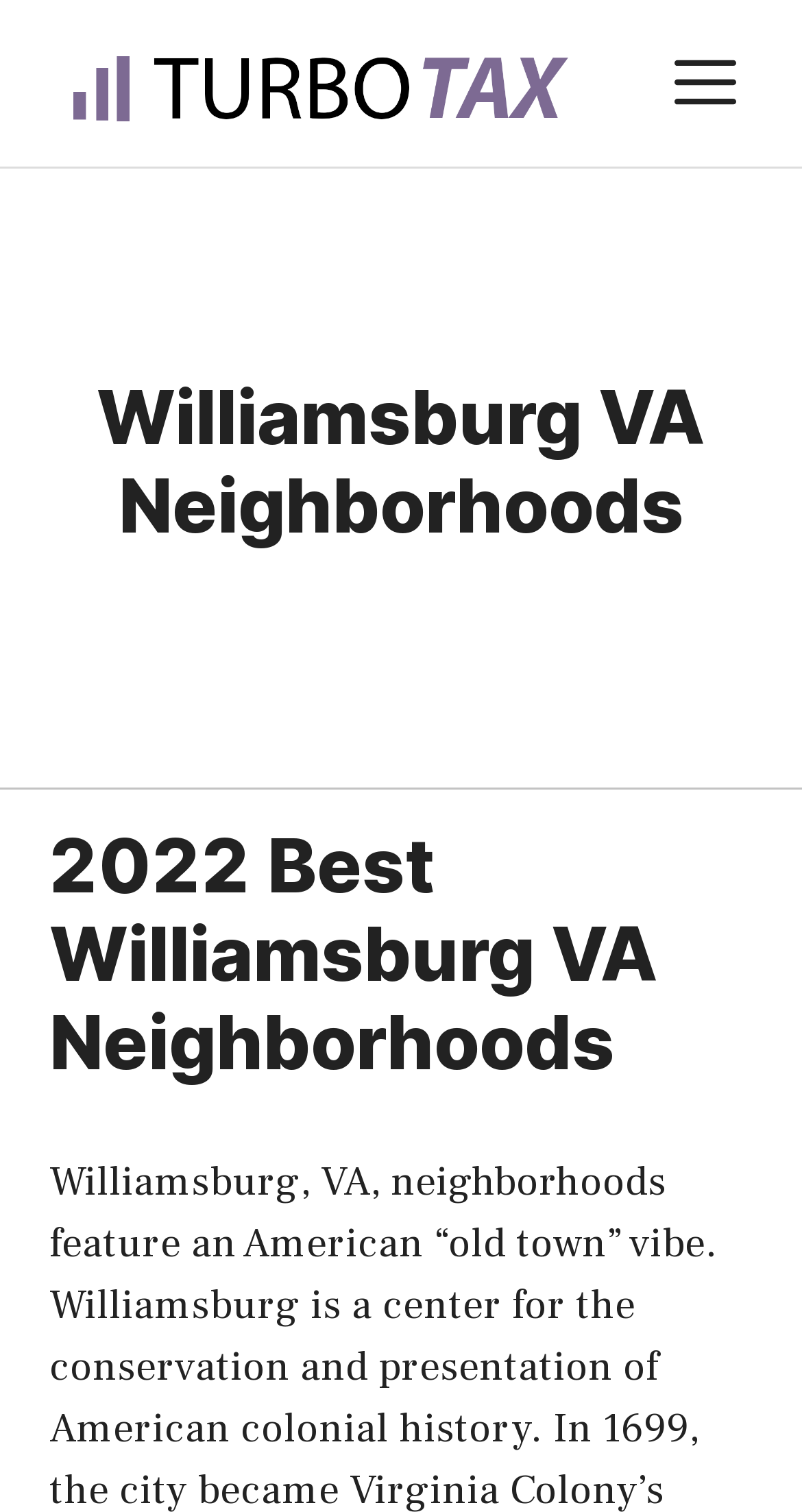Respond to the question below with a single word or phrase: What is the purpose of the button in the navigation section?

To toggle the menu